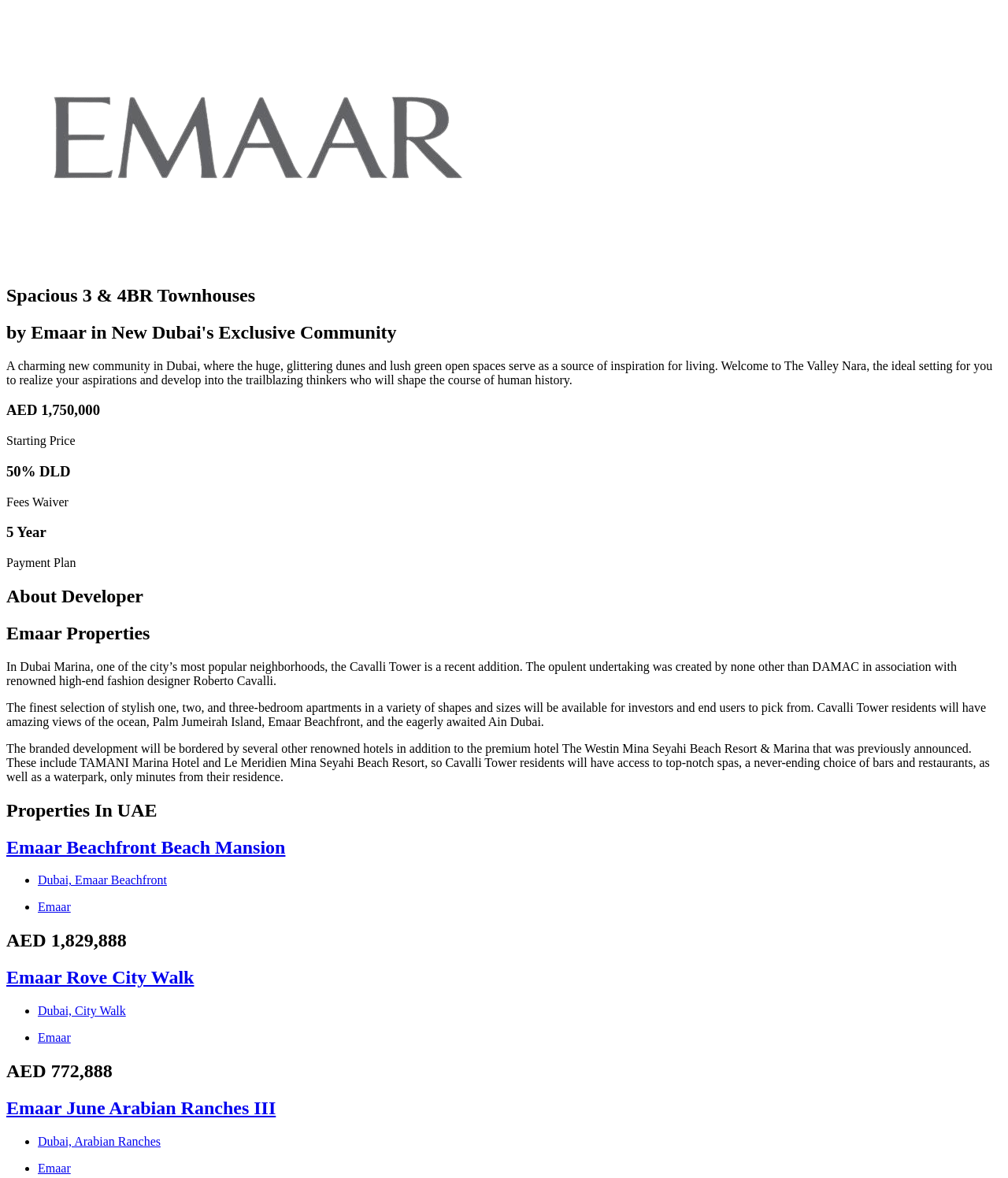Pinpoint the bounding box coordinates of the element you need to click to execute the following instruction: "View Emaar Beachfront Beach Mansion". The bounding box should be represented by four float numbers between 0 and 1, in the format [left, top, right, bottom].

[0.006, 0.71, 0.283, 0.728]